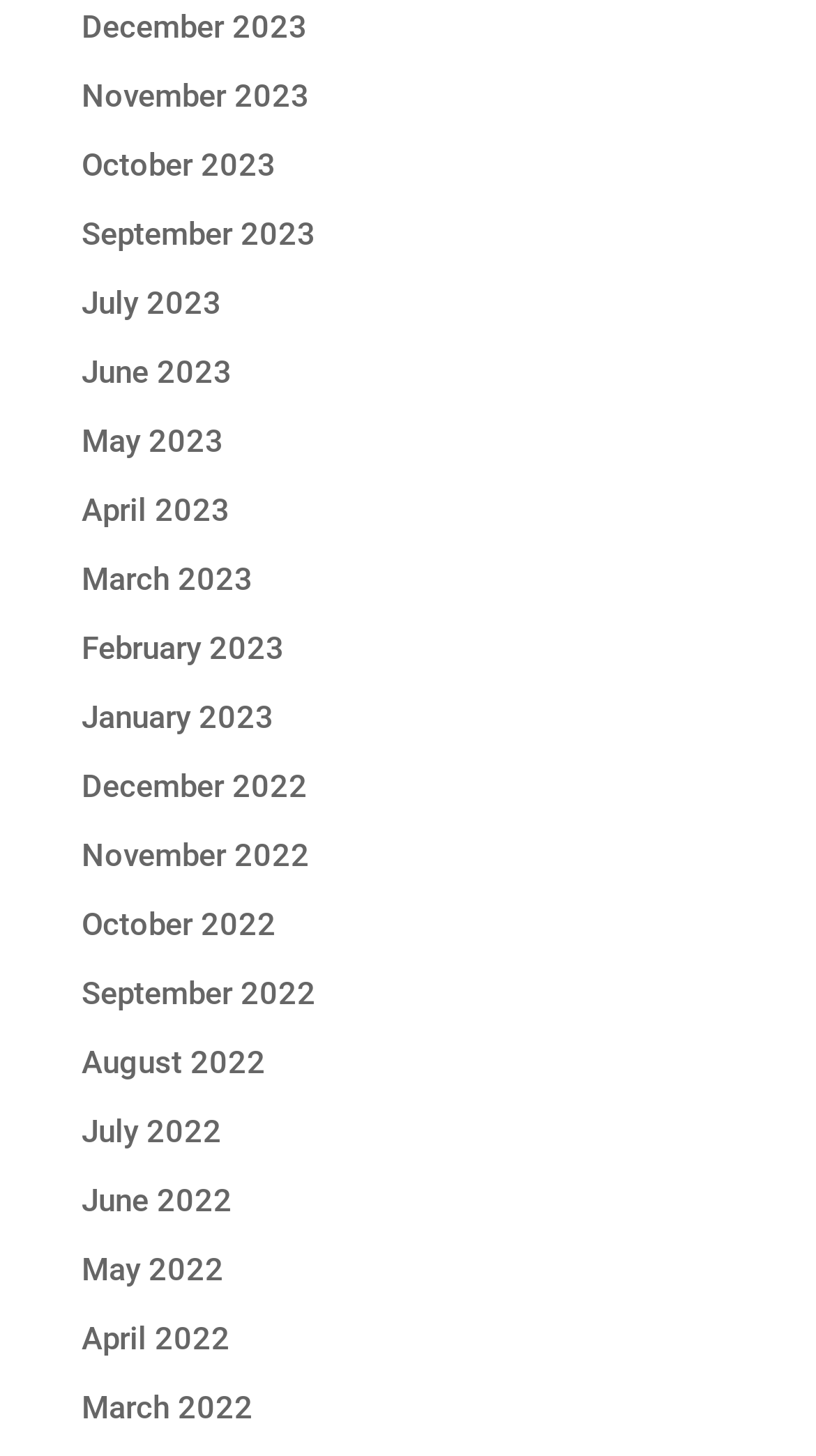Locate and provide the bounding box coordinates for the HTML element that matches this description: "October 2022".

[0.1, 0.621, 0.338, 0.647]